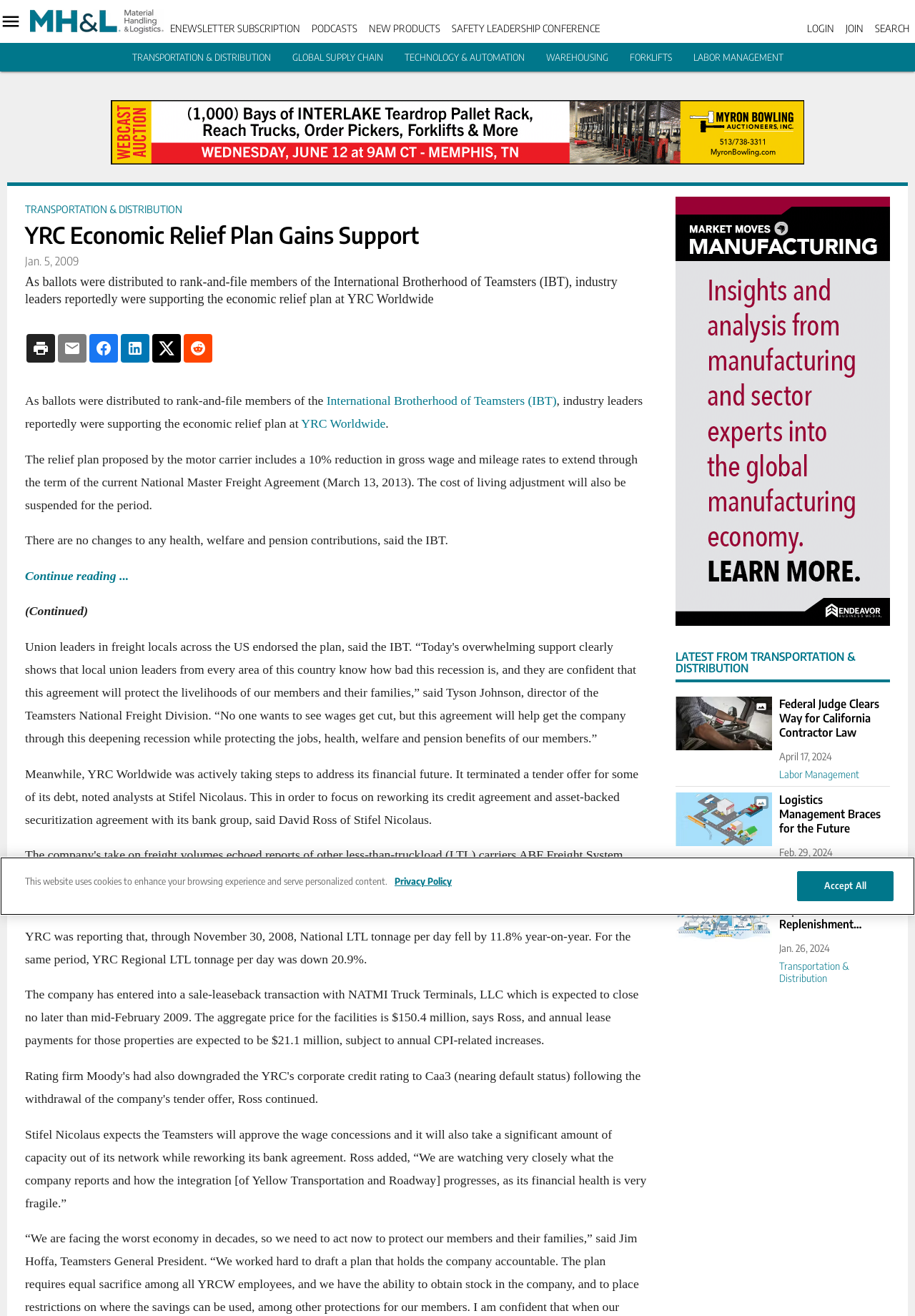Determine the bounding box for the UI element that matches this description: "alt="Gold Coast Internet hosting"".

None